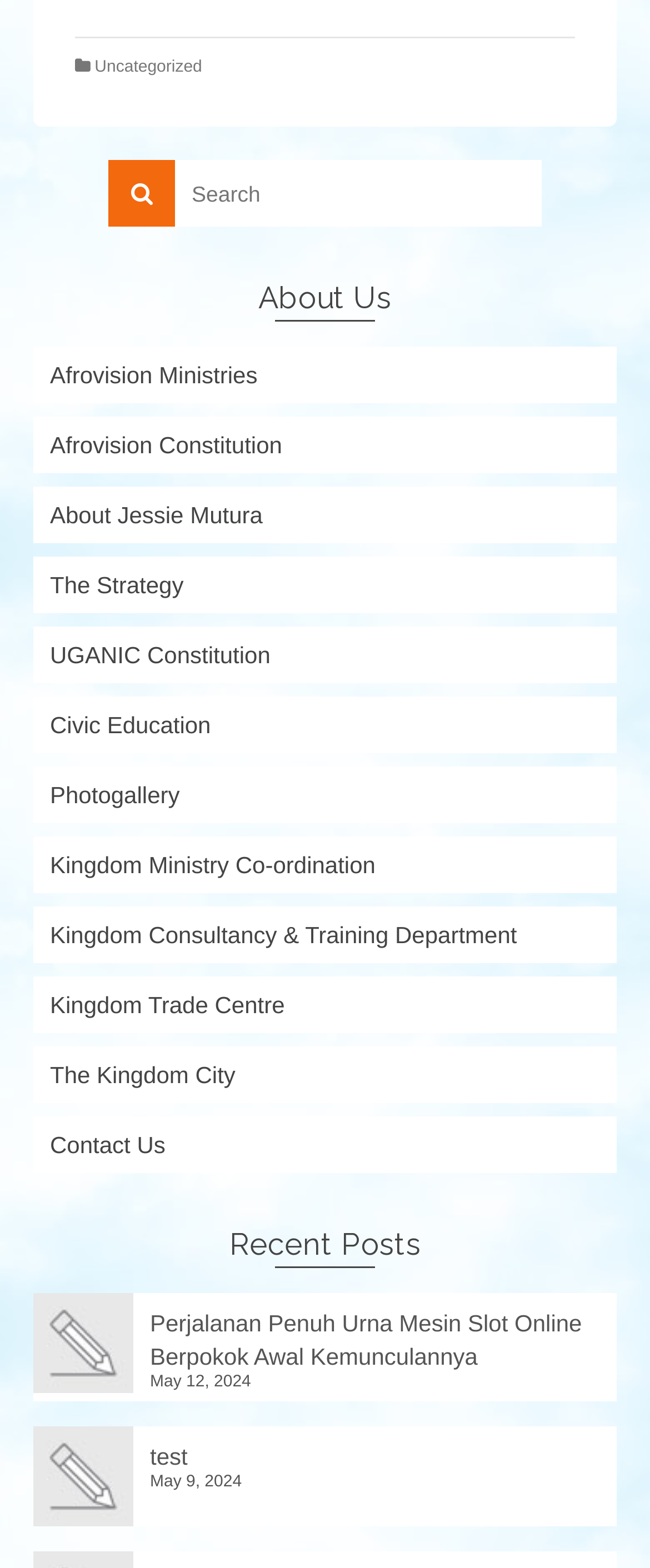Using floating point numbers between 0 and 1, provide the bounding box coordinates in the format (top-left x, top-left y, bottom-right x, bottom-right y). Locate the UI element described here: Photogallery

[0.051, 0.489, 0.949, 0.525]